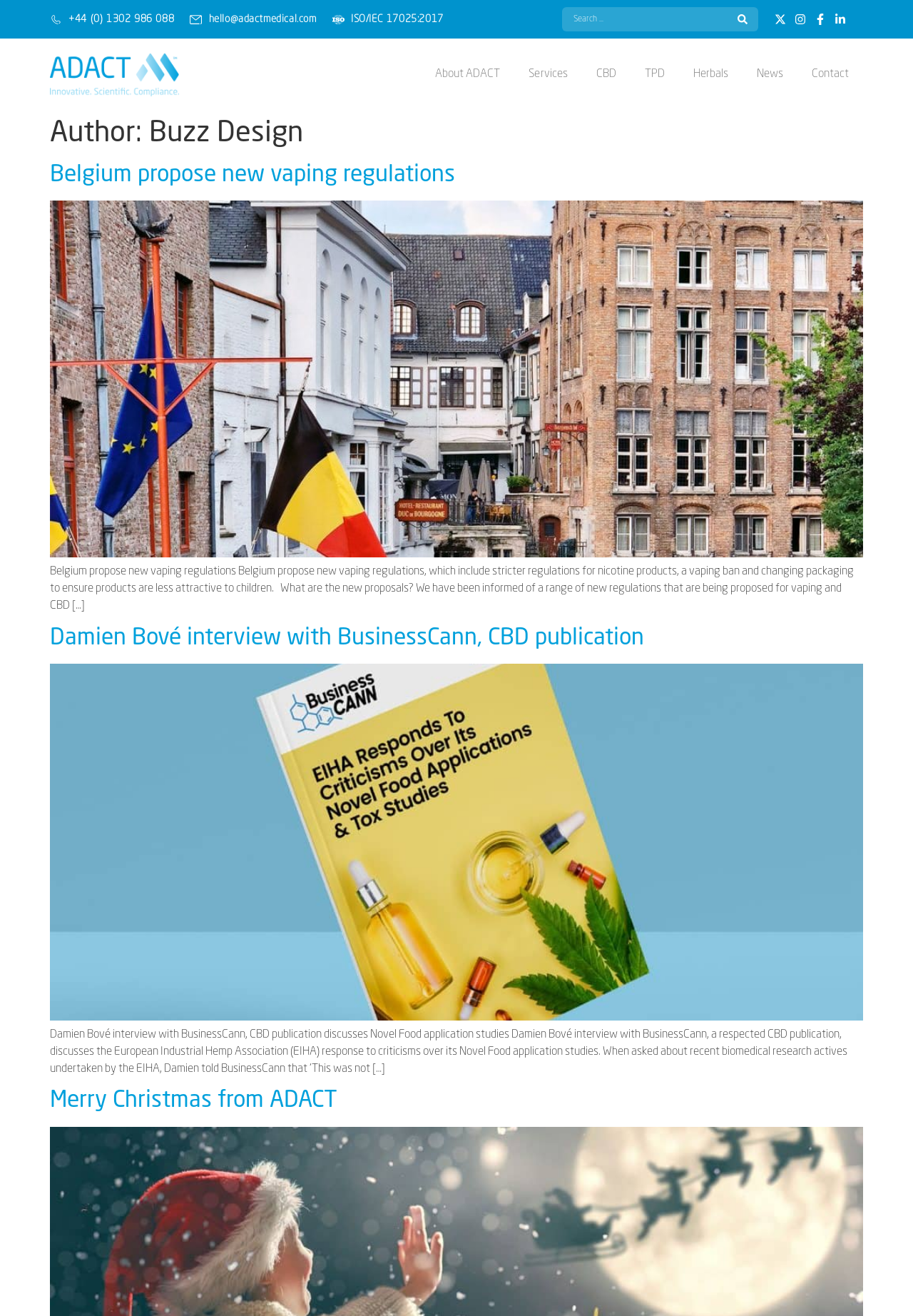Please identify the bounding box coordinates of the element's region that should be clicked to execute the following instruction: "Learn more about Damien Bové's interview". The bounding box coordinates must be four float numbers between 0 and 1, i.e., [left, top, right, bottom].

[0.055, 0.476, 0.705, 0.494]